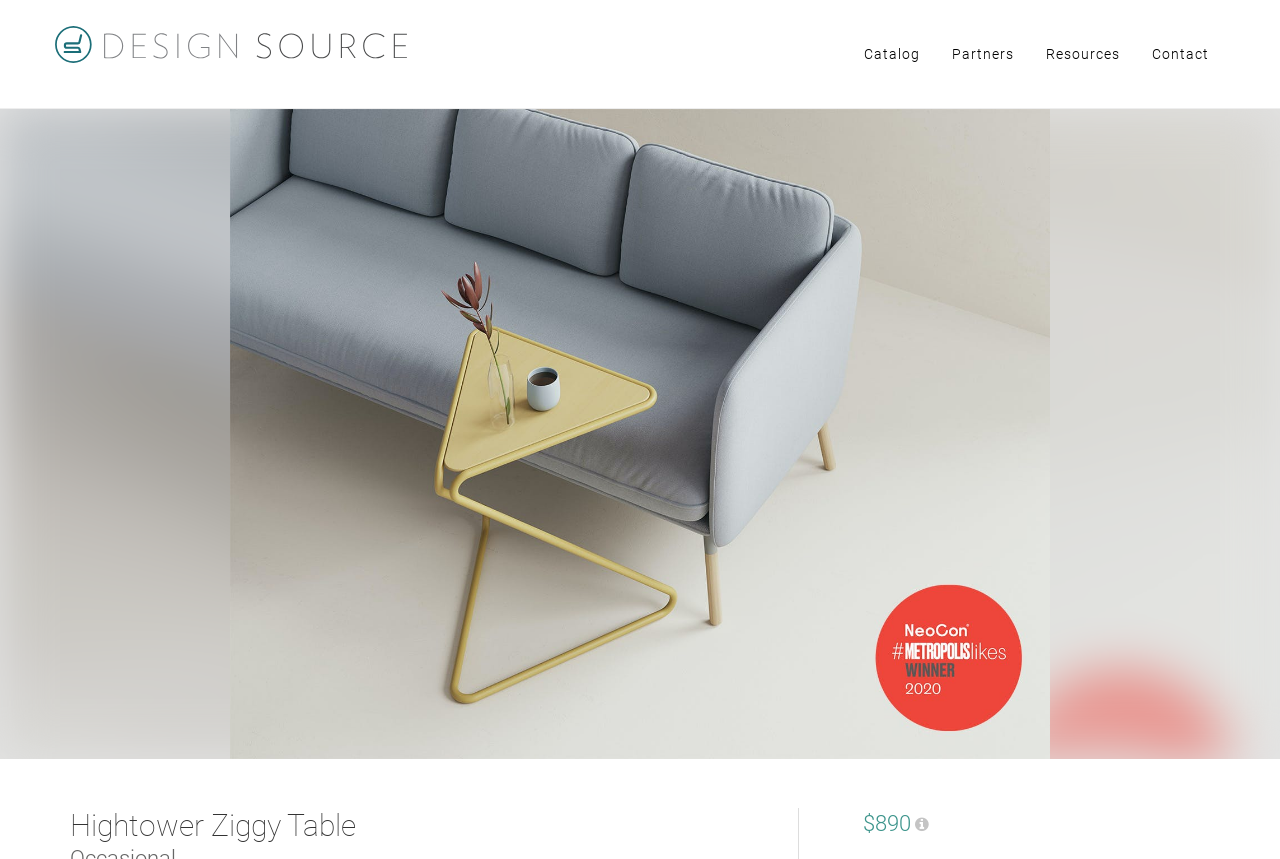What are the main navigation links on the webpage?
Please utilize the information in the image to give a detailed response to the question.

The main navigation links can be found at the top of the webpage, where there are five link elements with the text 'Design Source', 'Catalog', 'Partners', 'Resources', and 'Contact'.